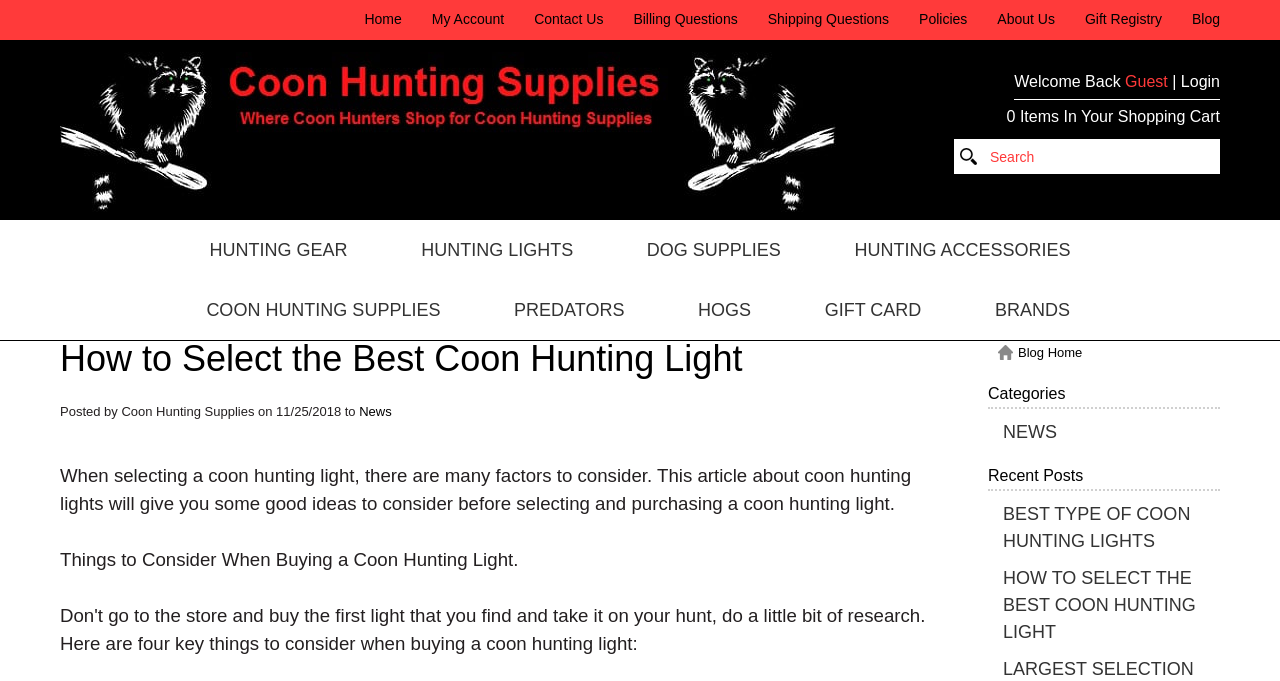What is the topic of the current article?
Answer with a single word or phrase by referring to the visual content.

Coon Hunting Light